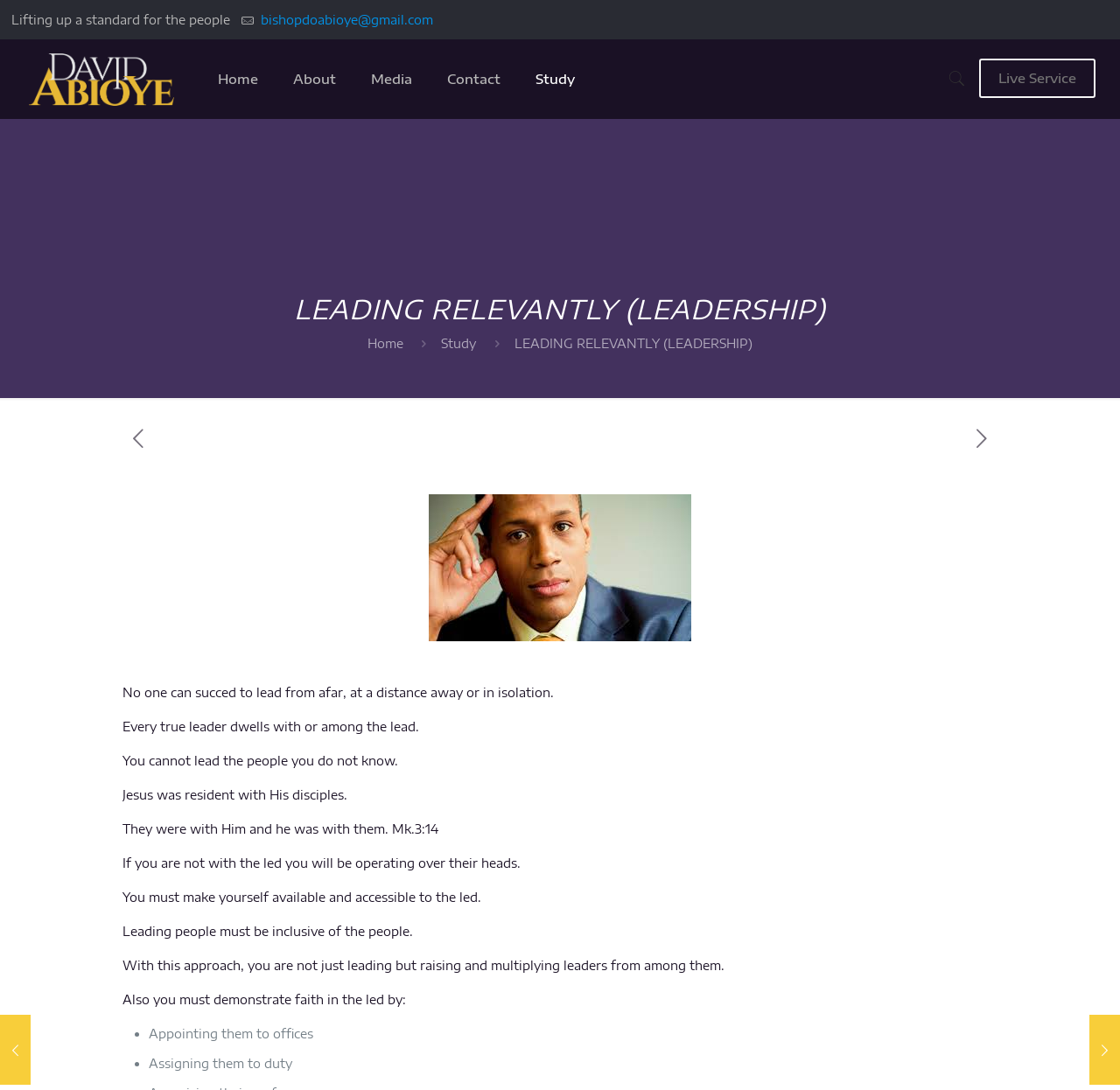Explain in detail what is displayed on the webpage.

This webpage appears to be a blog or article page focused on leadership, with the title "LEADING RELEVANTLY (LEADERSHIP) – David Abioye" prominently displayed at the top. Below the title, there is a static text "Lifting up a standard for the people" followed by a series of links, including an email address, the author's name, and navigation links to "Home", "About", "Media", "Contact", and "Study".

On the top-right corner, there is a social media icon and a link to "Live Service". Below the navigation links, there is a heading "LEADING RELEVANTLY (LEADERSHIP)" followed by another set of links to "Home" and "Study", and a static text with the same title.

The main content of the page is a series of static texts that appear to be a sermon or article on leadership. The text is divided into paragraphs, with each paragraph discussing a different aspect of leadership, such as the importance of being with the people you lead, making yourself available and accessible, and demonstrating faith in those you lead. The text also includes a list with bullet points, highlighting ways to demonstrate faith in those you lead, such as appointing them to offices and assigning them to duty.

At the bottom of the page, there are two links to other articles or sermons, titled "LET THE SPIRIT MOVE (MINISTERS)" and "PROCESS AND PRODUCT (STEWARDSHIP)", both with dates March 14, 2021, and March 21, 2021, respectively.